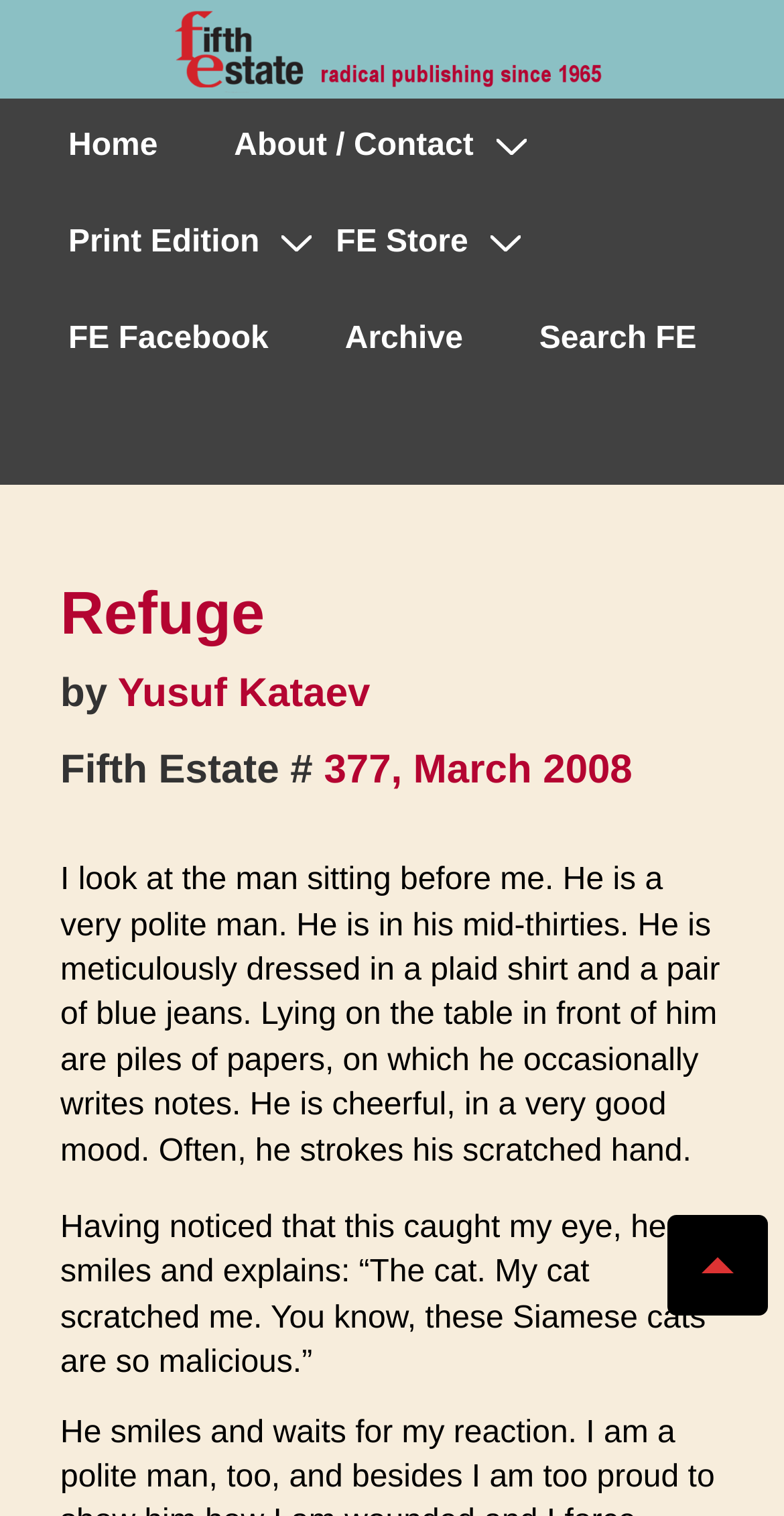Provide the bounding box coordinates of the area you need to click to execute the following instruction: "Go to Home page".

[0.041, 0.065, 0.247, 0.129]